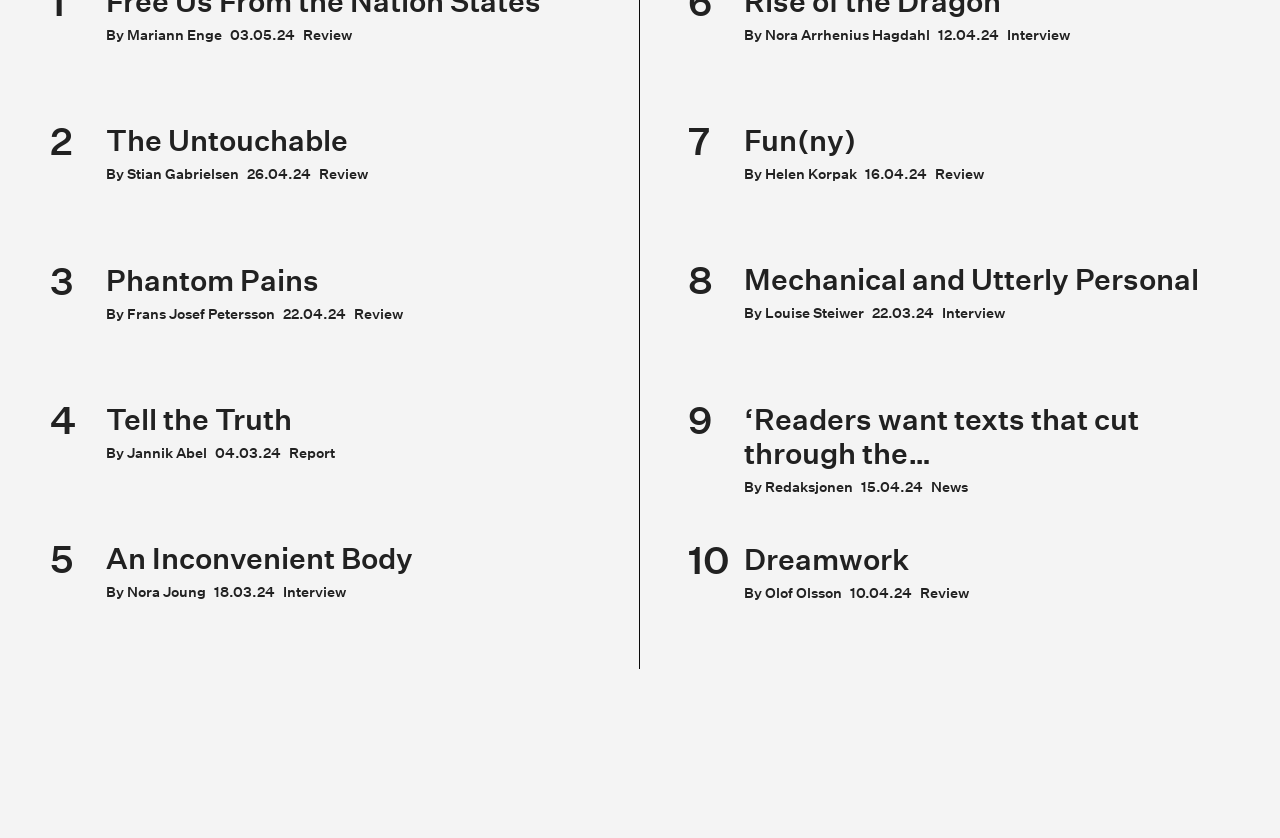Provide a brief response to the question using a single word or phrase: 
What is the title of the first article?

The Untouchable